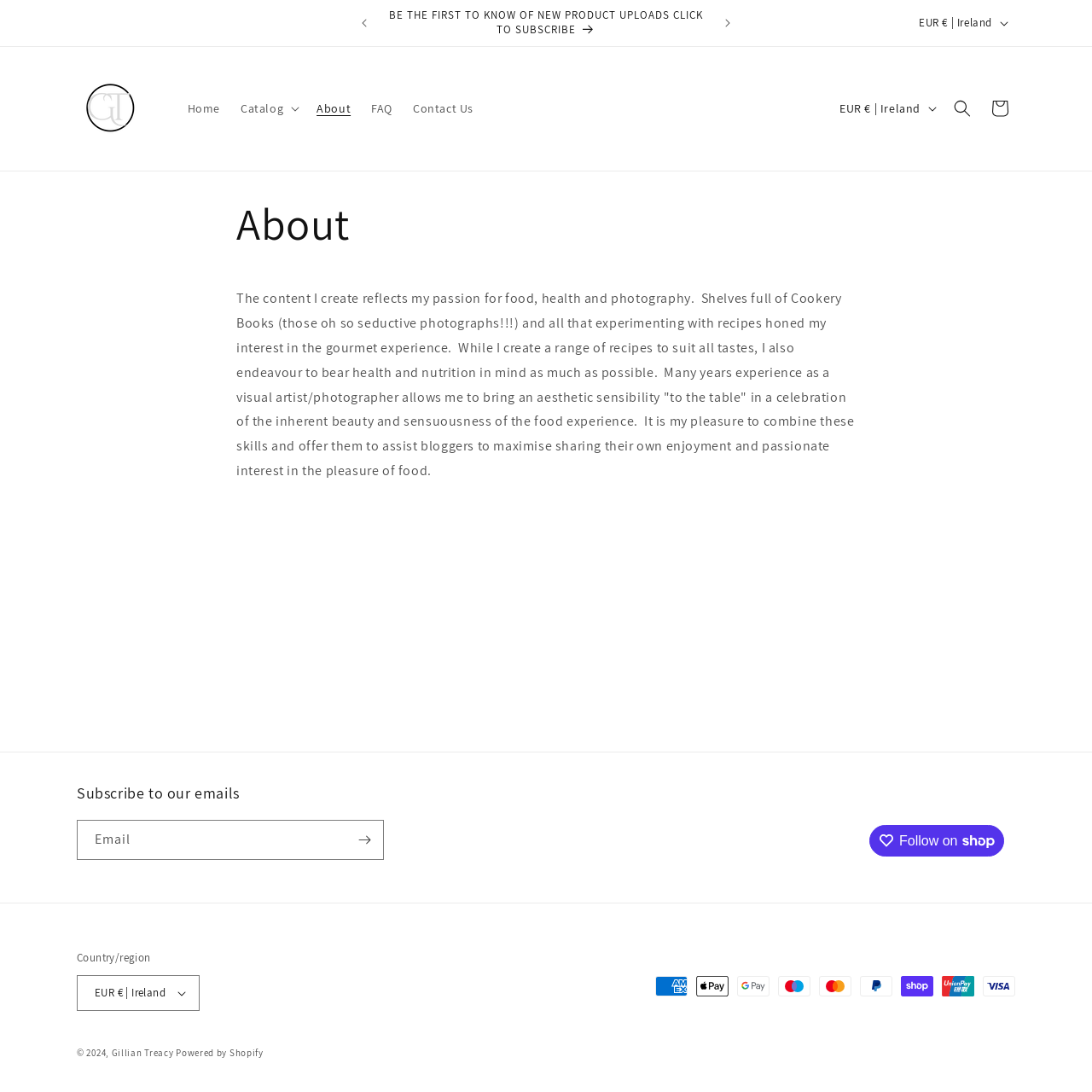Please analyze the image and provide a thorough answer to the question:
What is the purpose of the 'Subscribe to our emails' section?

The 'Subscribe to our emails' section is located at the bottom of the page, and it contains a textbox to input email and a 'Subscribe' button, indicating that its purpose is to allow users to subscribe to emails.